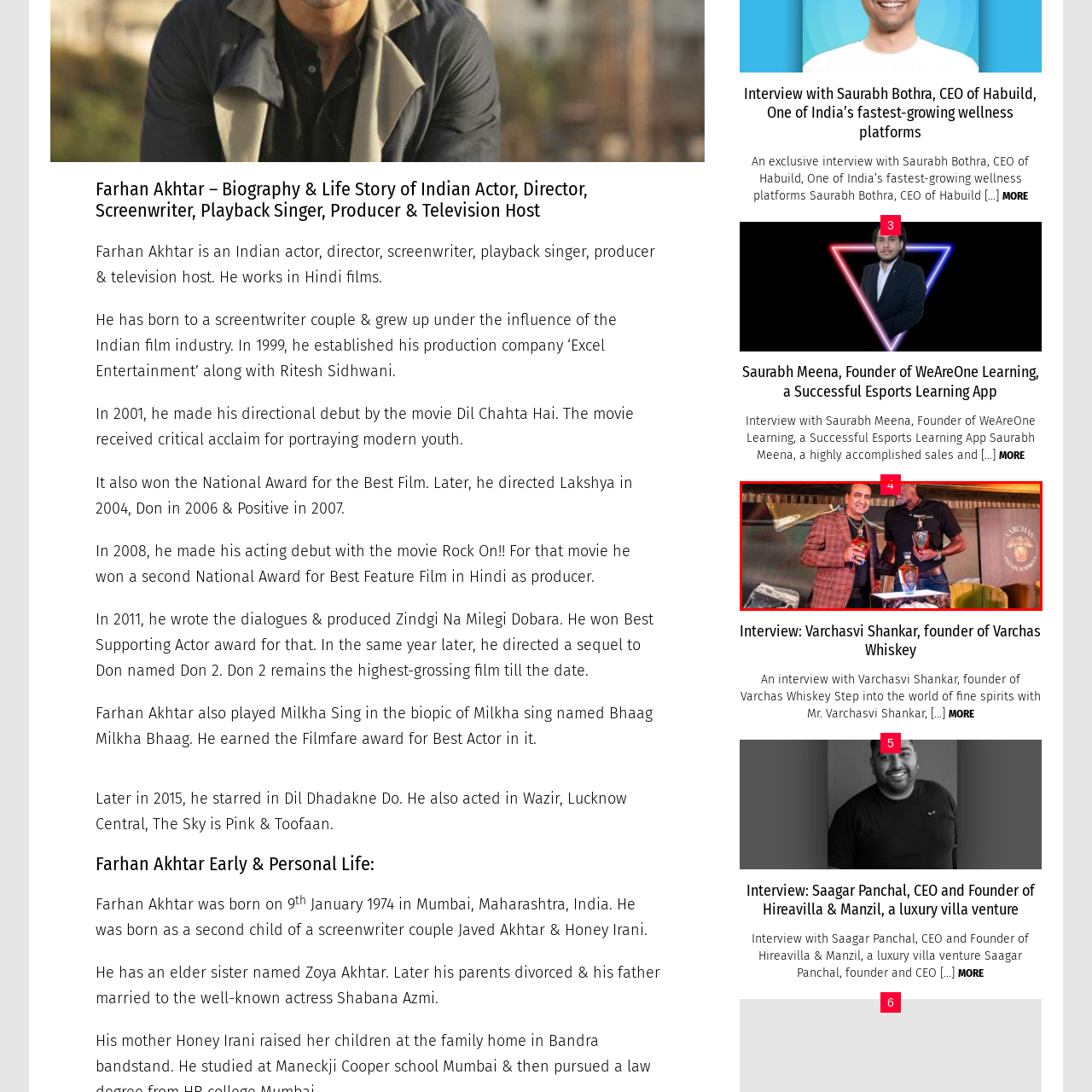What is the atmosphere of the event?
Analyze the image encased by the red bounding box and elaborate on your answer to the question.

The caption describes the event as having an atmosphere of 'sophistication and celebration', which is enhanced by the elegant branding of Varchas Whiskey in the backdrop.